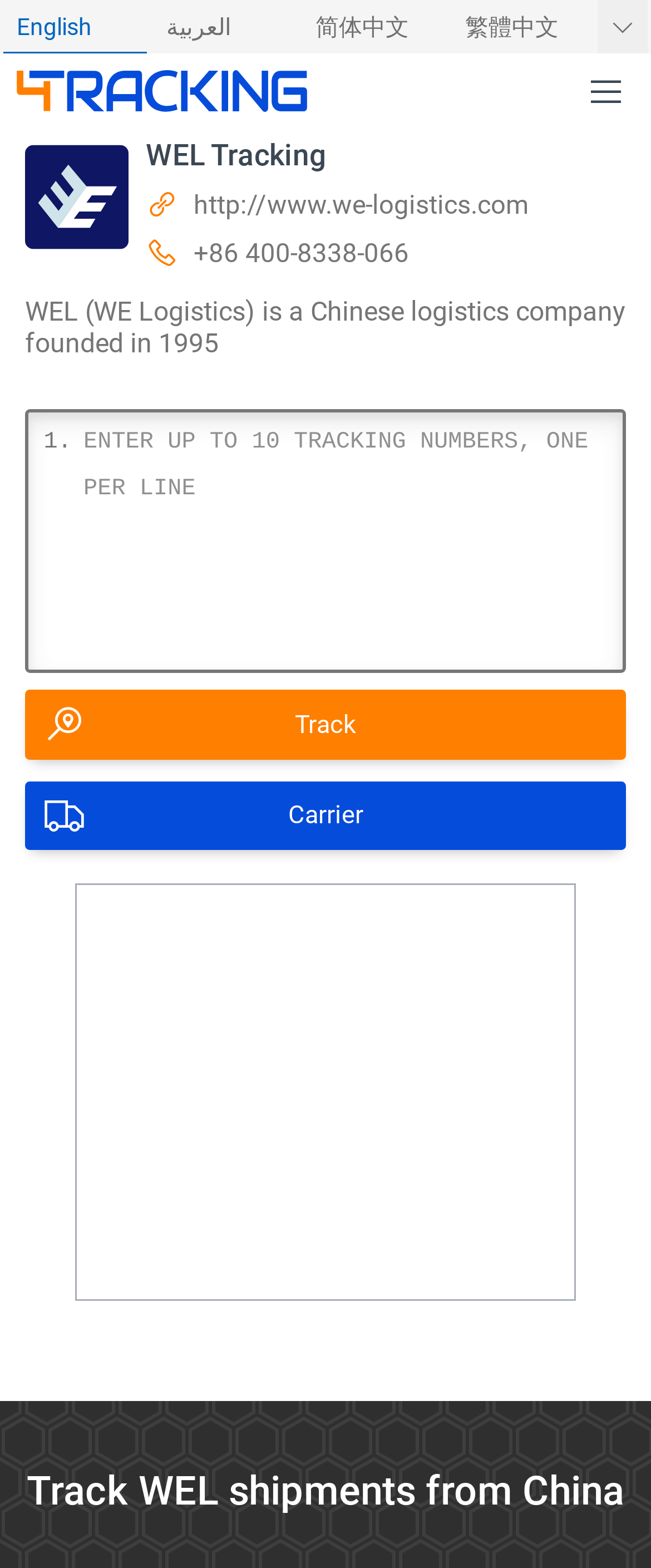Using the elements shown in the image, answer the question comprehensively: What is the purpose of the 'Show More languages' button?

The 'Show More languages' button is a UI element that allows users to expand the language selection menu, which currently displays a limited number of languages. By clicking this button, users can access a more comprehensive list of languages to choose from.